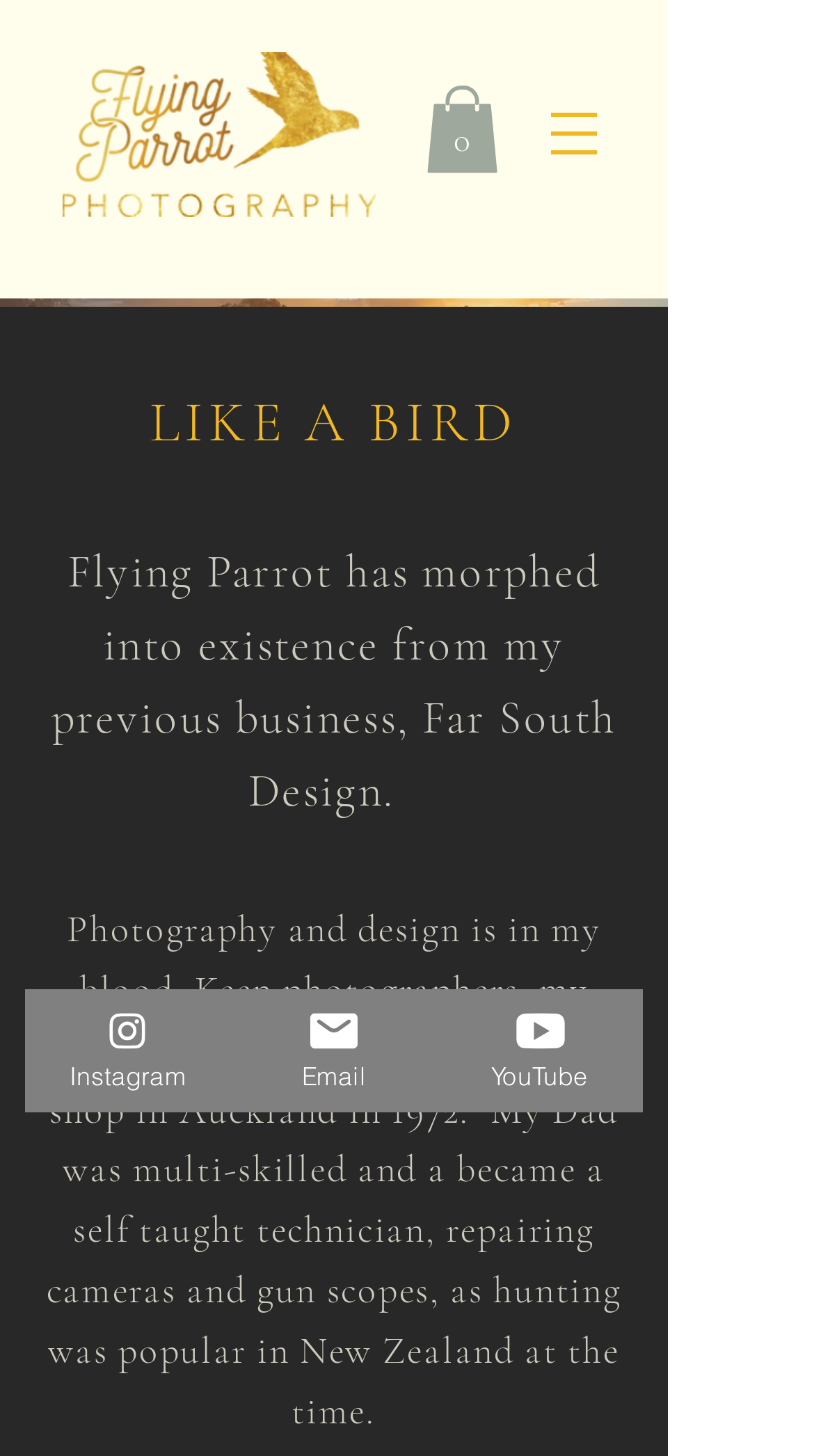What is the photographer's father's skill?
Provide a detailed and well-explained answer to the question.

The photographer's father's skill is mentioned in the text which states 'My Dad was multi-skilled and a became a self-taught technician...' which suggests that the photographer's father was a self-taught technician.